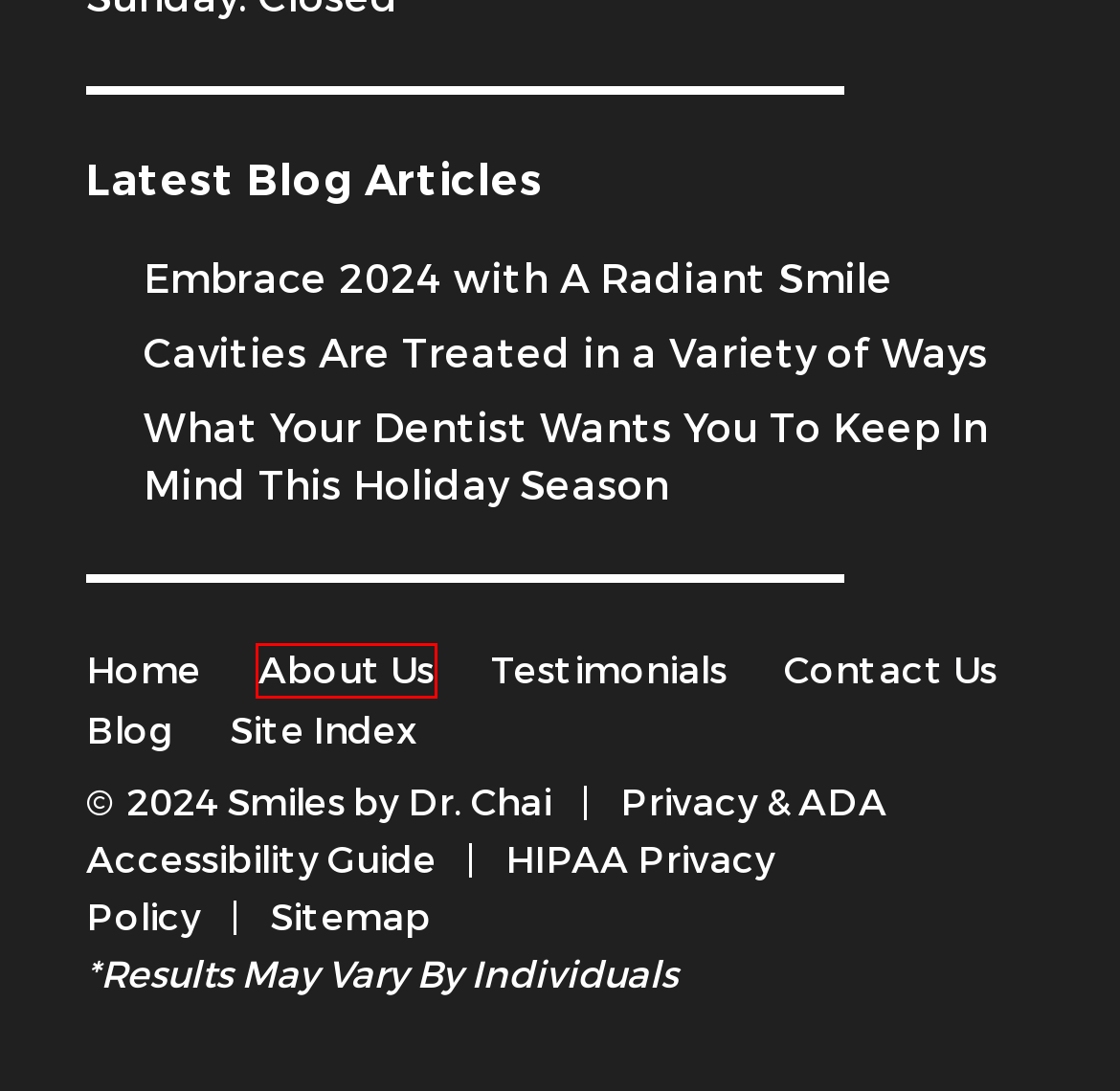Given a webpage screenshot featuring a red rectangle around a UI element, please determine the best description for the new webpage that appears after the element within the bounding box is clicked. The options are:
A. Privacy Policy and Terms of Service - Dr. Chaitra Arakere
B. Site Index - Dr. Chaitra Arakere
C. The Woodlands TX Top Dentist | Cosmetic Dentist 77381
D. Sitemap - Dr. Chaitra Arakere
E. Dentists The Woodlands TX | Family Dentist in The Woodlands TX
F. Invisalign The Woodlands, TX | Smiles by Dr. Chai
G. Contact Our Dentist in Woodlands TX | Dental Office Woodlands TX | Emergency Dentist 77381
H. About Our Woodlands TX Dental Office | Cosmetic Dentist 77381

H